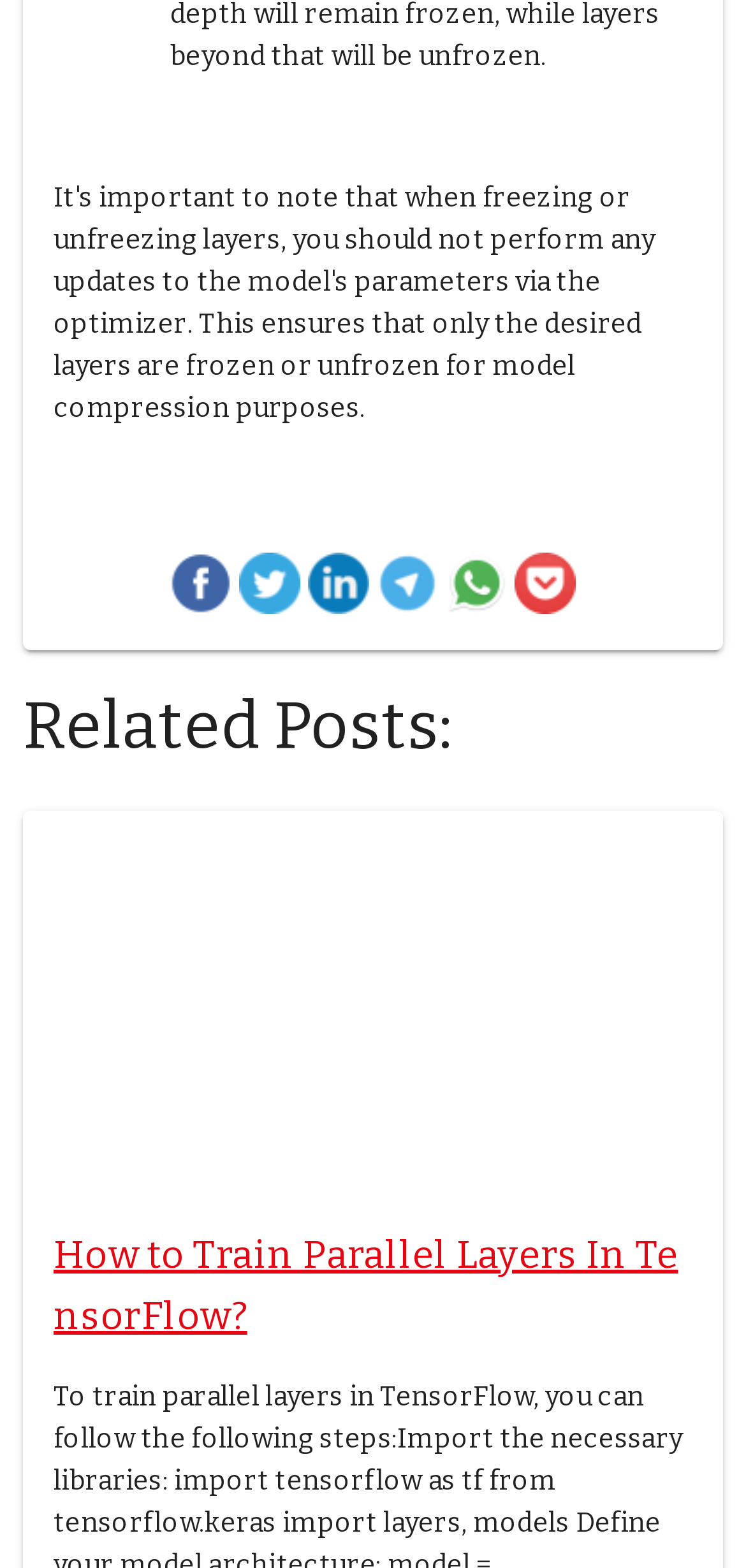What type of content is the webpage related to?
Could you answer the question with a detailed and thorough explanation?

The title of the related post 'How to Train Parallel Layers In TensorFlow?' suggests that the webpage is related to technical or programming content, possibly about machine learning or artificial intelligence.